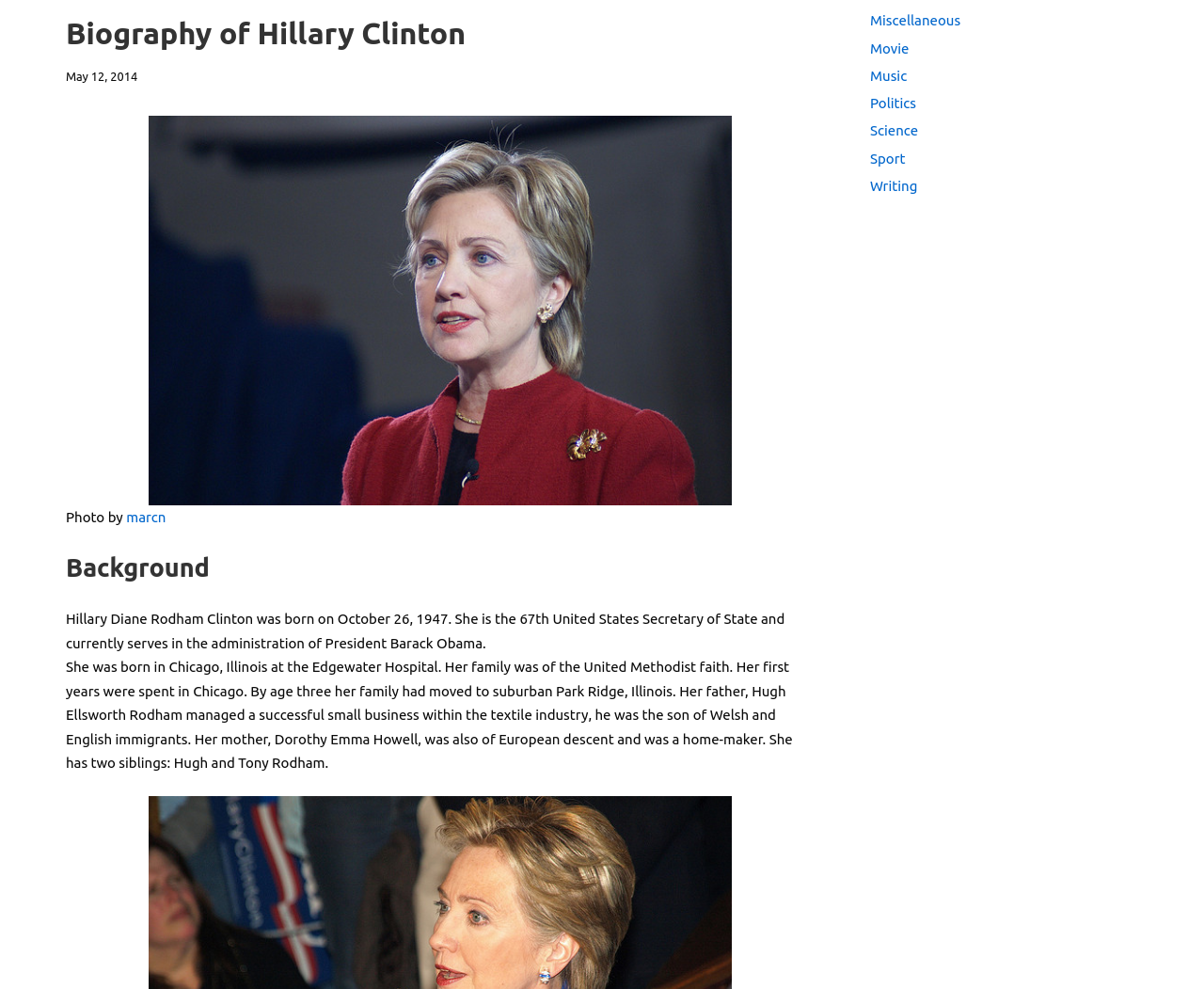Provide the bounding box coordinates of the HTML element described as: "Writing". The bounding box coordinates should be four float numbers between 0 and 1, i.e., [left, top, right, bottom].

[0.723, 0.18, 0.762, 0.196]